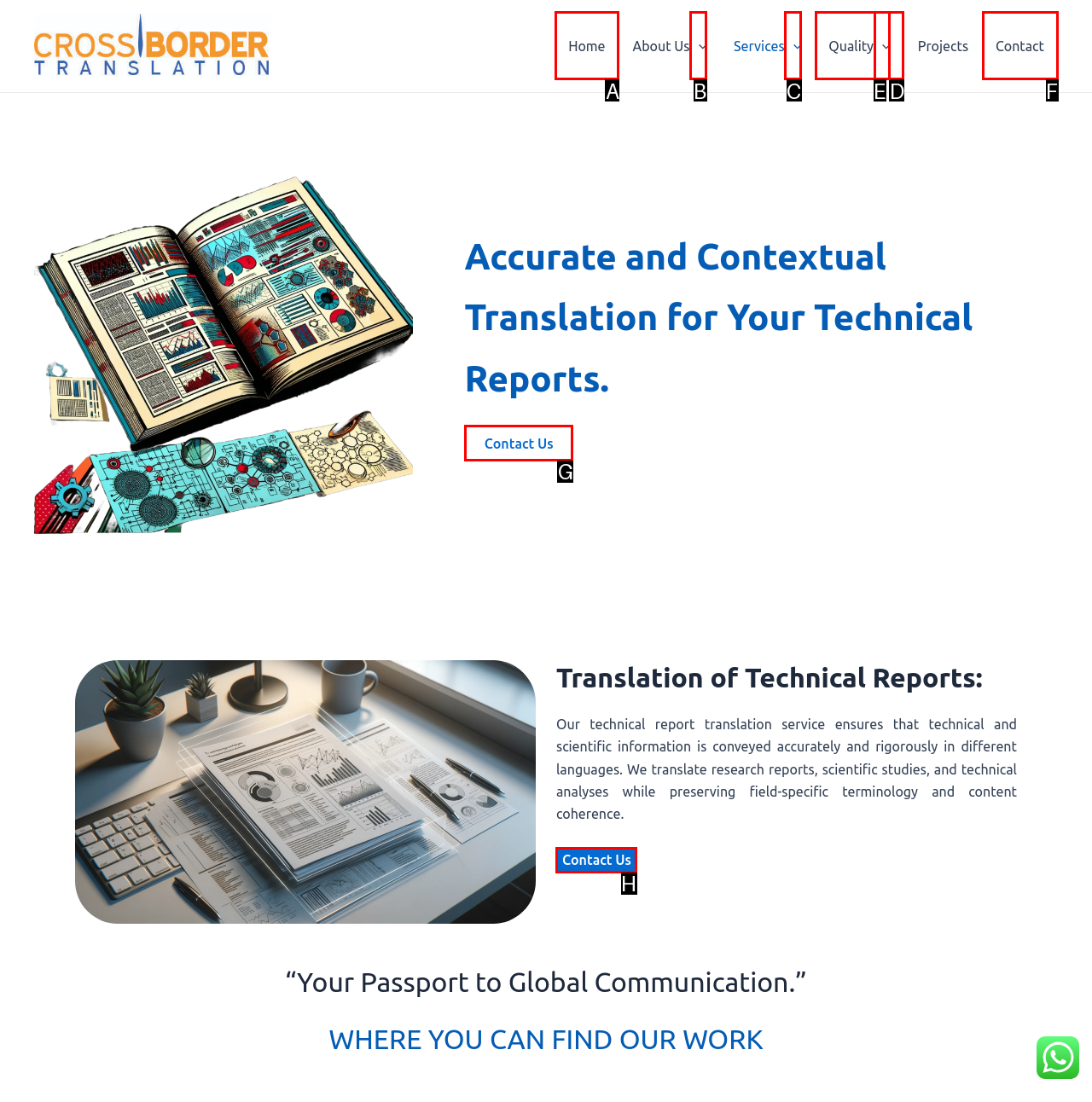To execute the task: Click the Contact Us link again, which one of the highlighted HTML elements should be clicked? Answer with the option's letter from the choices provided.

H